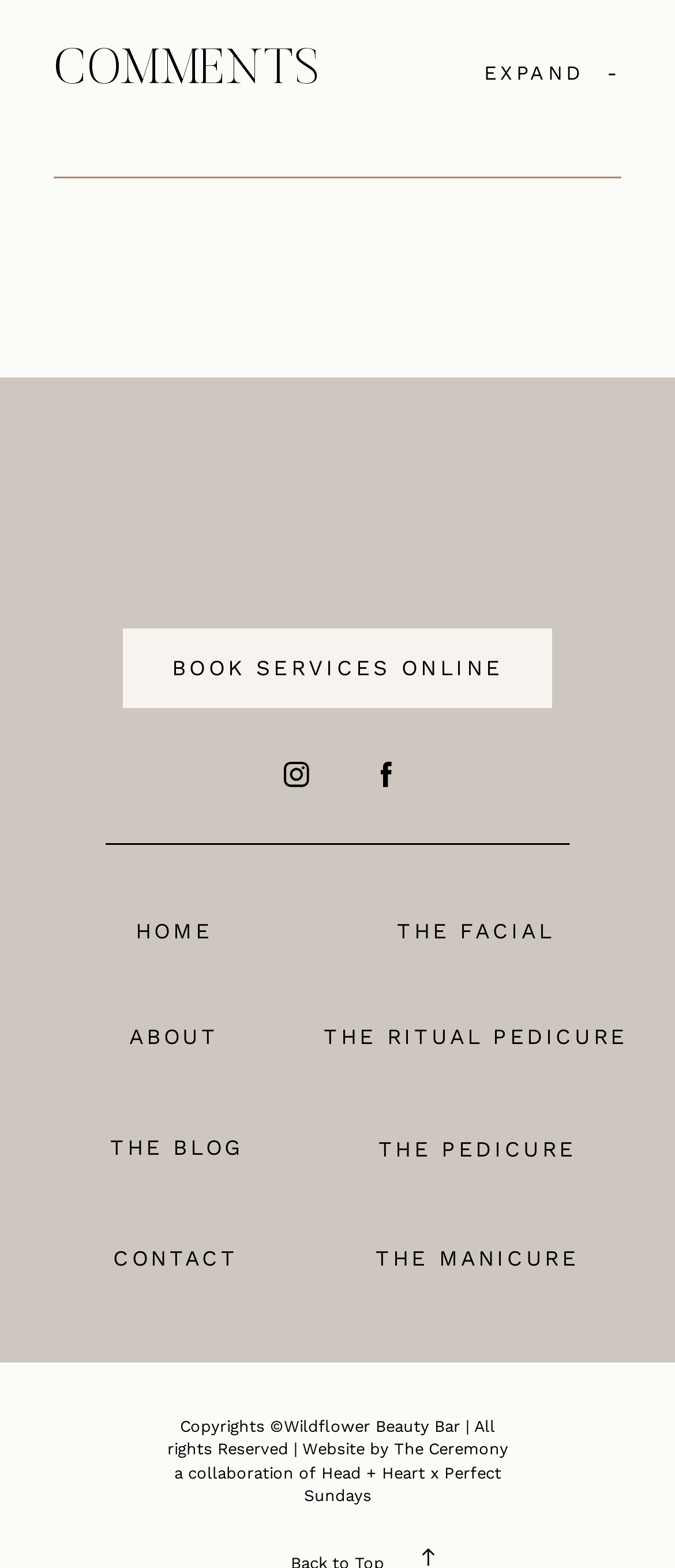Determine the bounding box coordinates for the area you should click to complete the following instruction: "Click on BOOK SERVICES ONLINE link".

[0.182, 0.401, 0.818, 0.452]